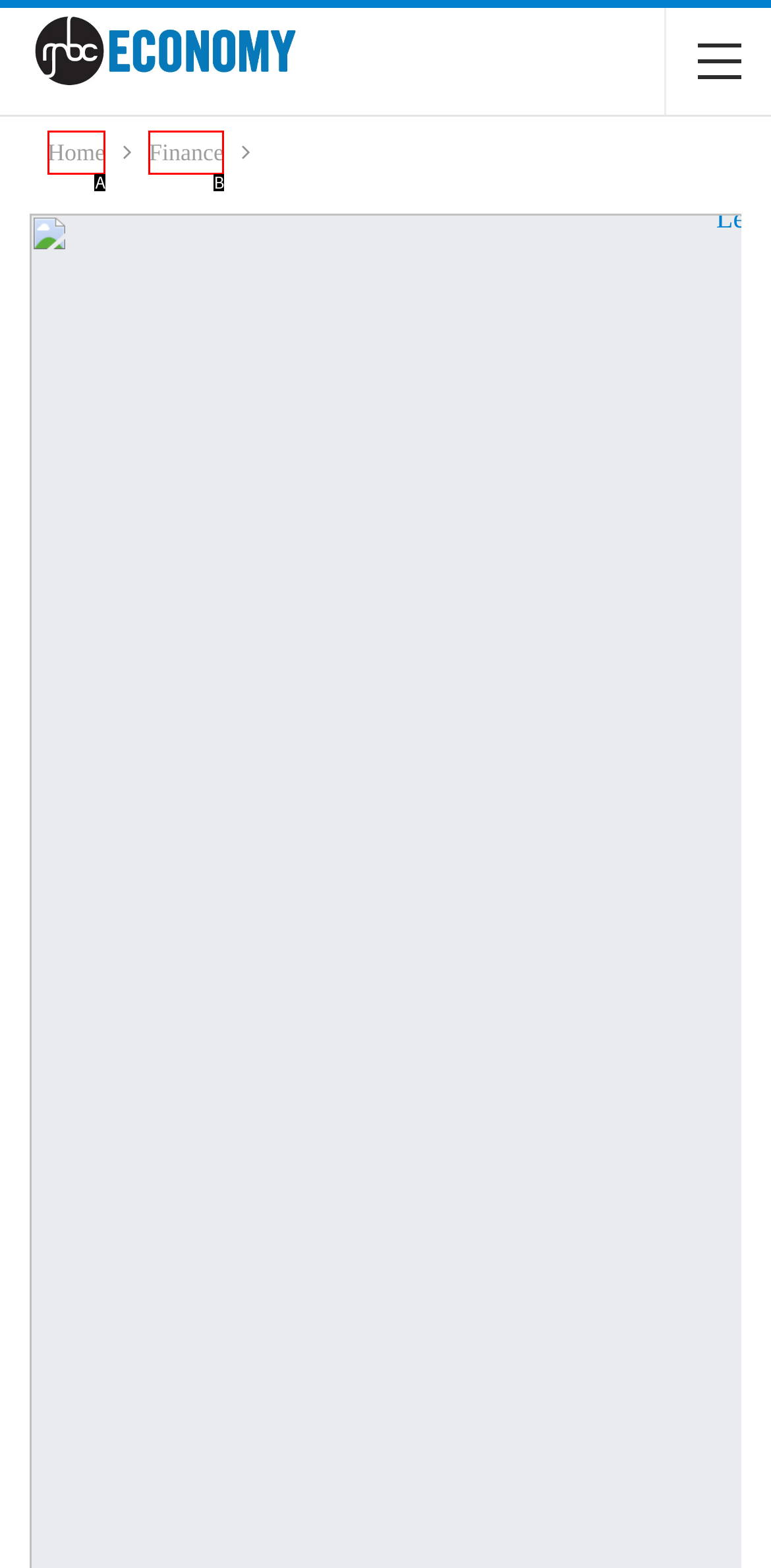Select the HTML element that matches the description: Home. Provide the letter of the chosen option as your answer.

A